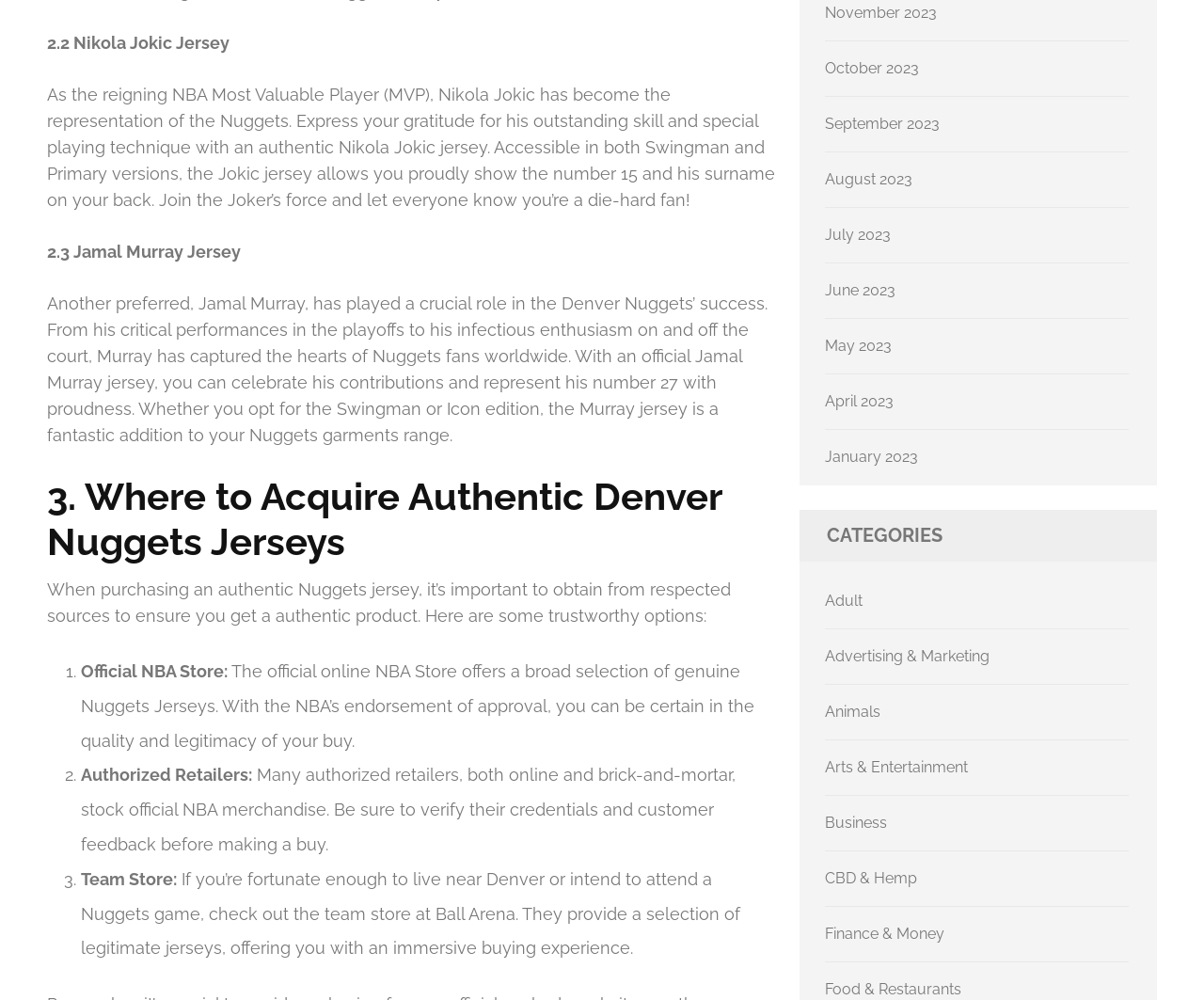Given the element description, predict the bounding box coordinates in the format (top-left x, top-left y, bottom-right x, bottom-right y), using floating point numbers between 0 and 1: Finance & Money

[0.685, 0.925, 0.784, 0.943]